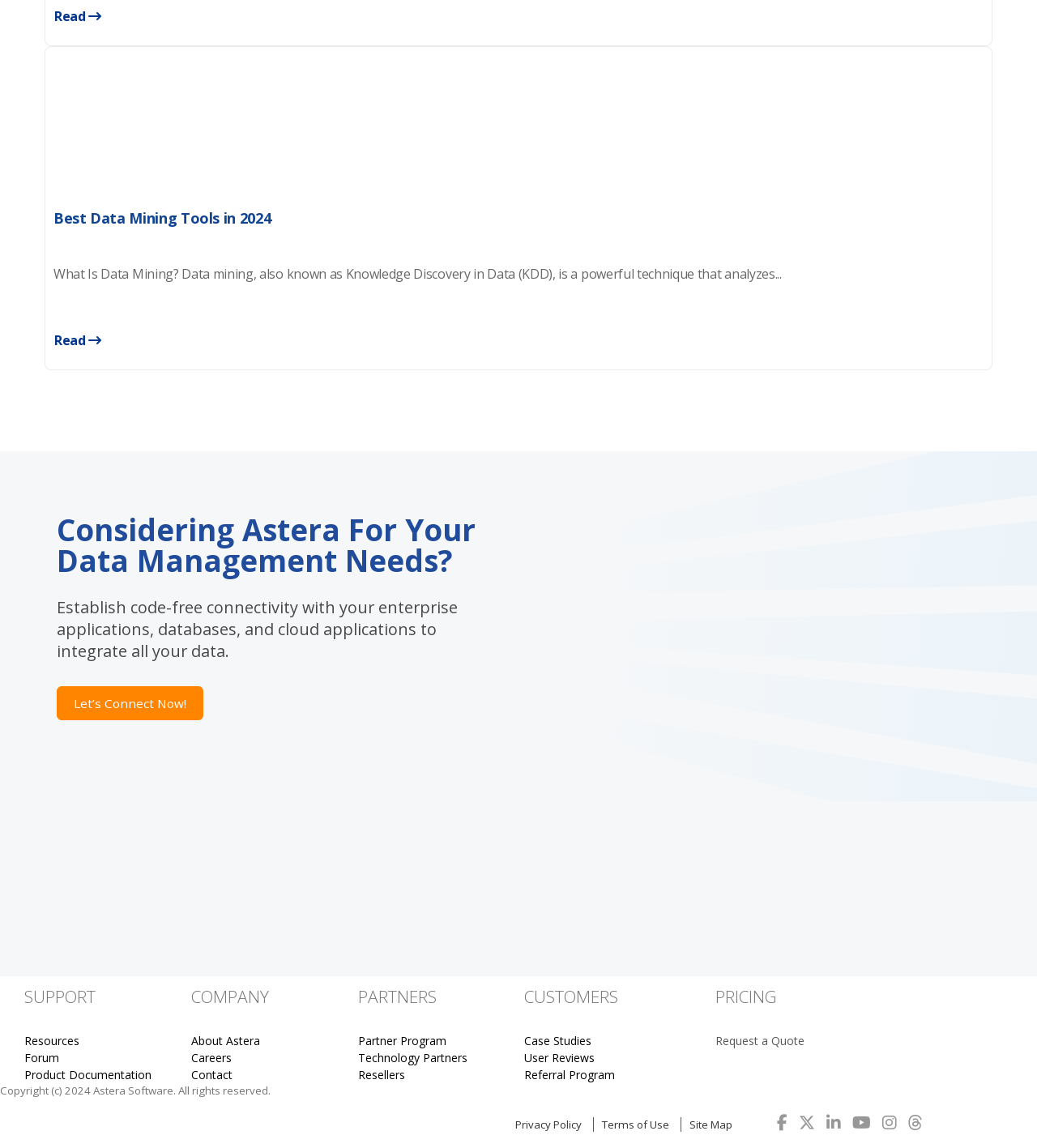Please specify the bounding box coordinates of the area that should be clicked to accomplish the following instruction: "Connect with Astera now". The coordinates should consist of four float numbers between 0 and 1, i.e., [left, top, right, bottom].

[0.055, 0.598, 0.196, 0.628]